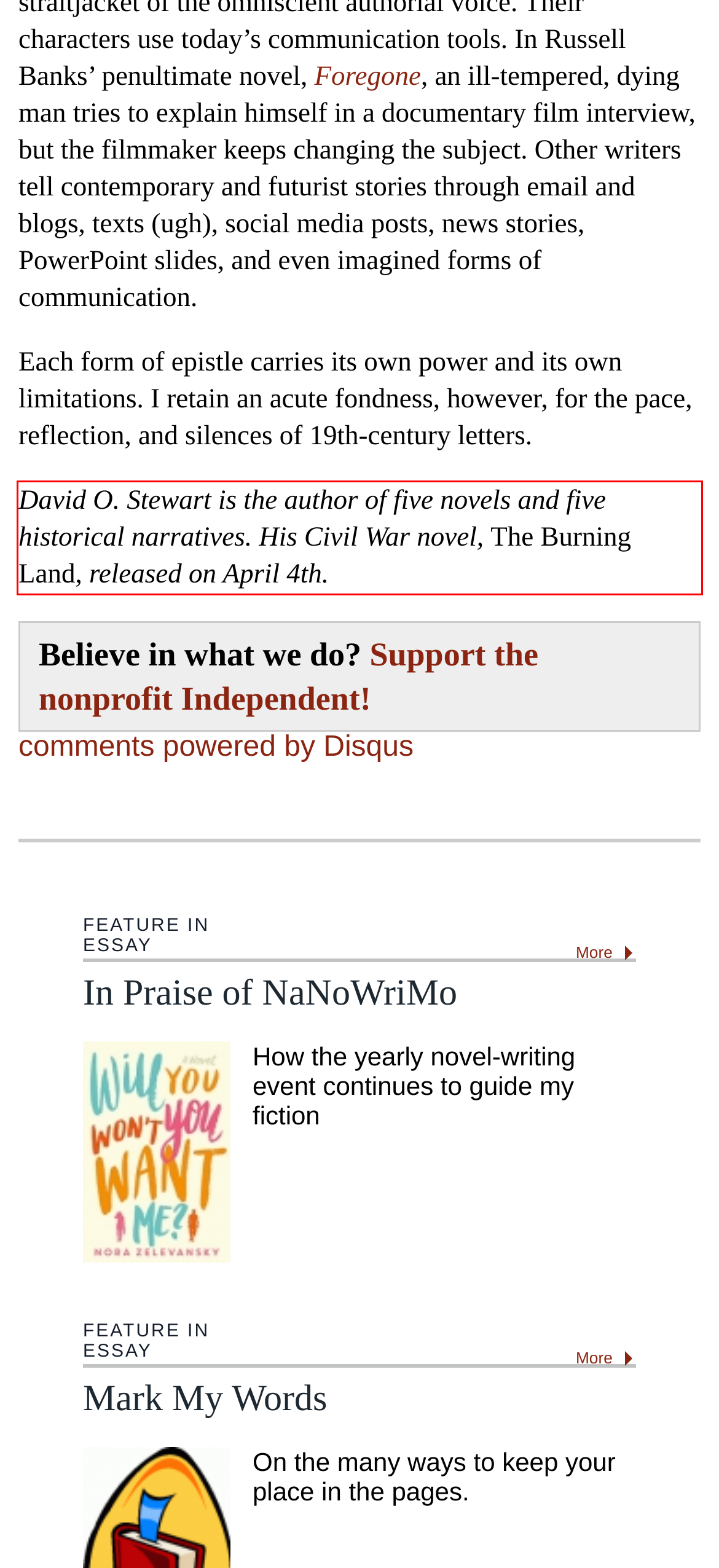Given a screenshot of a webpage, identify the red bounding box and perform OCR to recognize the text within that box.

David O. Stewart is the author of five novels and five historical narratives. His Civil War novel, The Burning Land, released on April 4th.